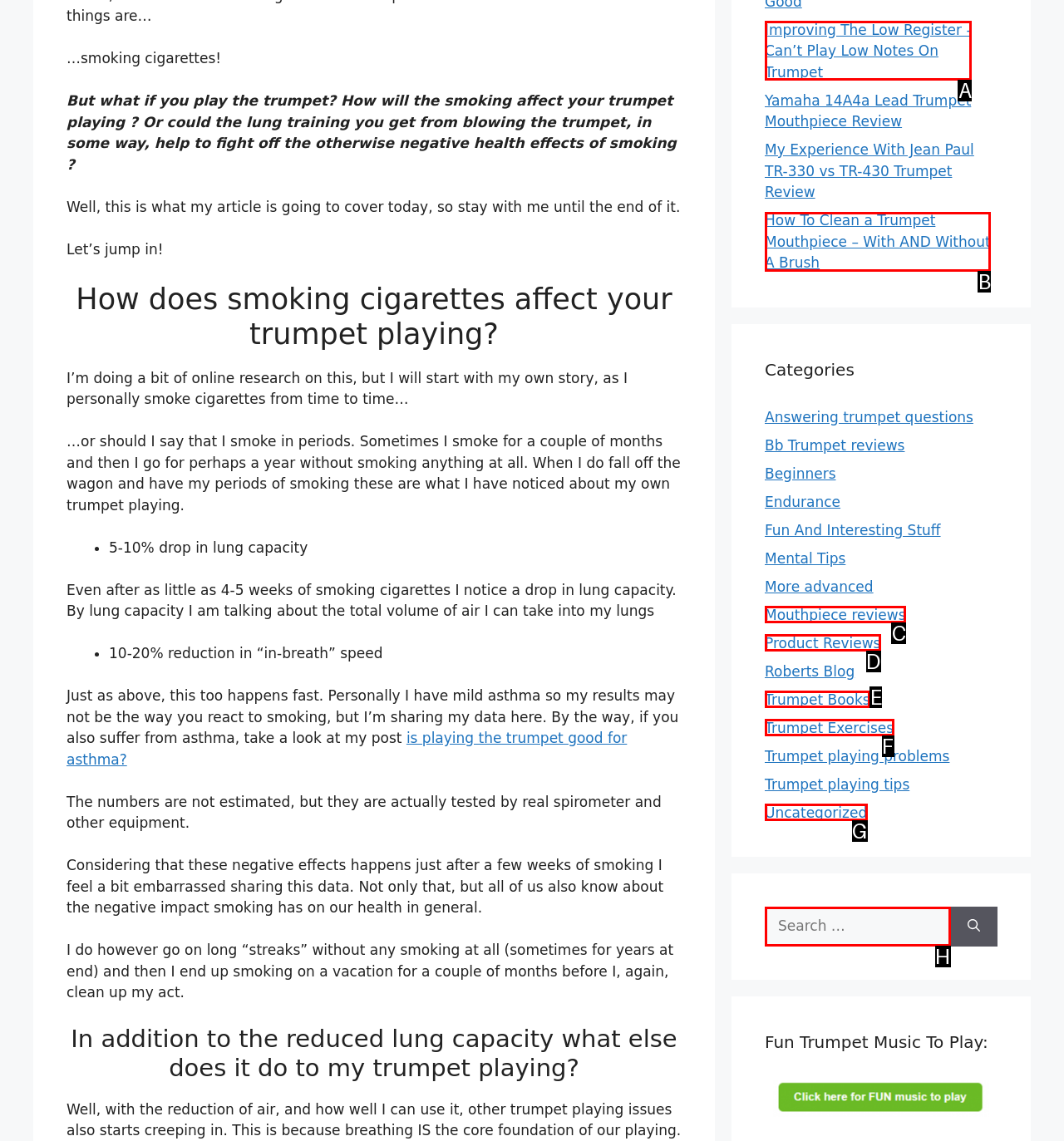Find the option you need to click to complete the following instruction: Search for something
Answer with the corresponding letter from the choices given directly.

H